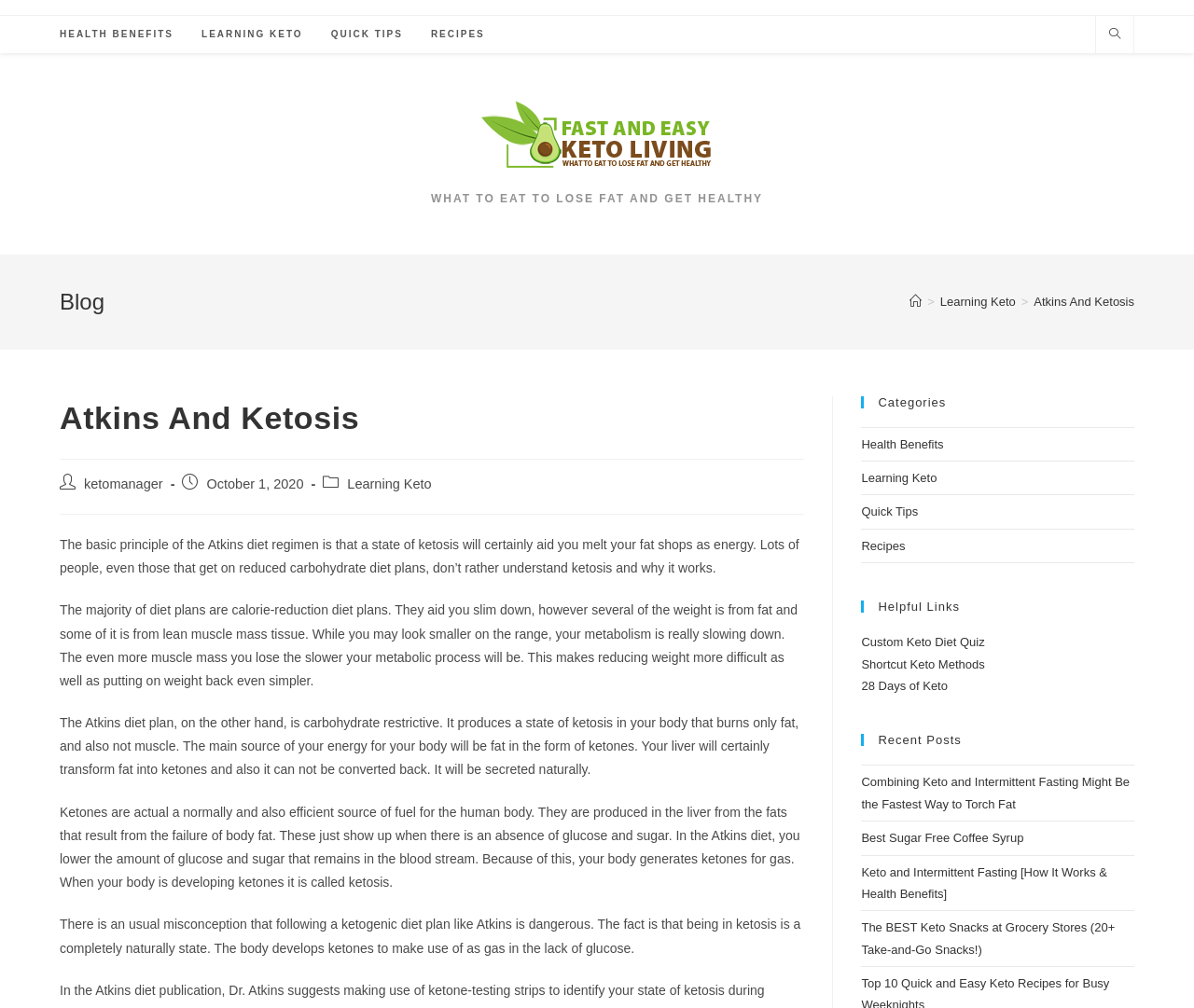Please determine the bounding box coordinates of the element to click in order to execute the following instruction: "Search website". The coordinates should be four float numbers between 0 and 1, specified as [left, top, right, bottom].

[0.923, 0.025, 0.945, 0.045]